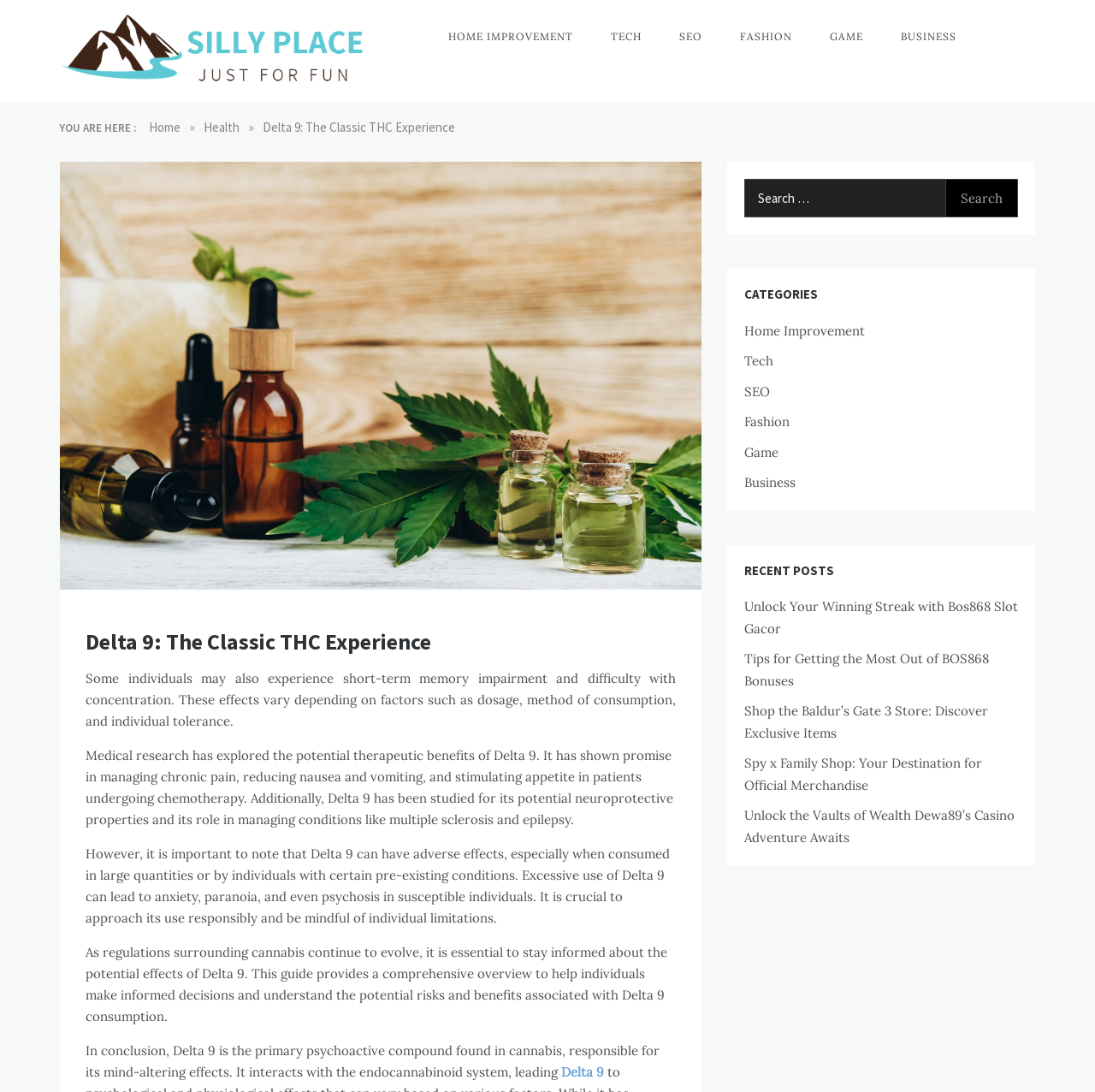Provide the bounding box coordinates of the HTML element described by the text: "Home". The coordinates should be in the format [left, top, right, bottom] with values between 0 and 1.

[0.136, 0.109, 0.165, 0.124]